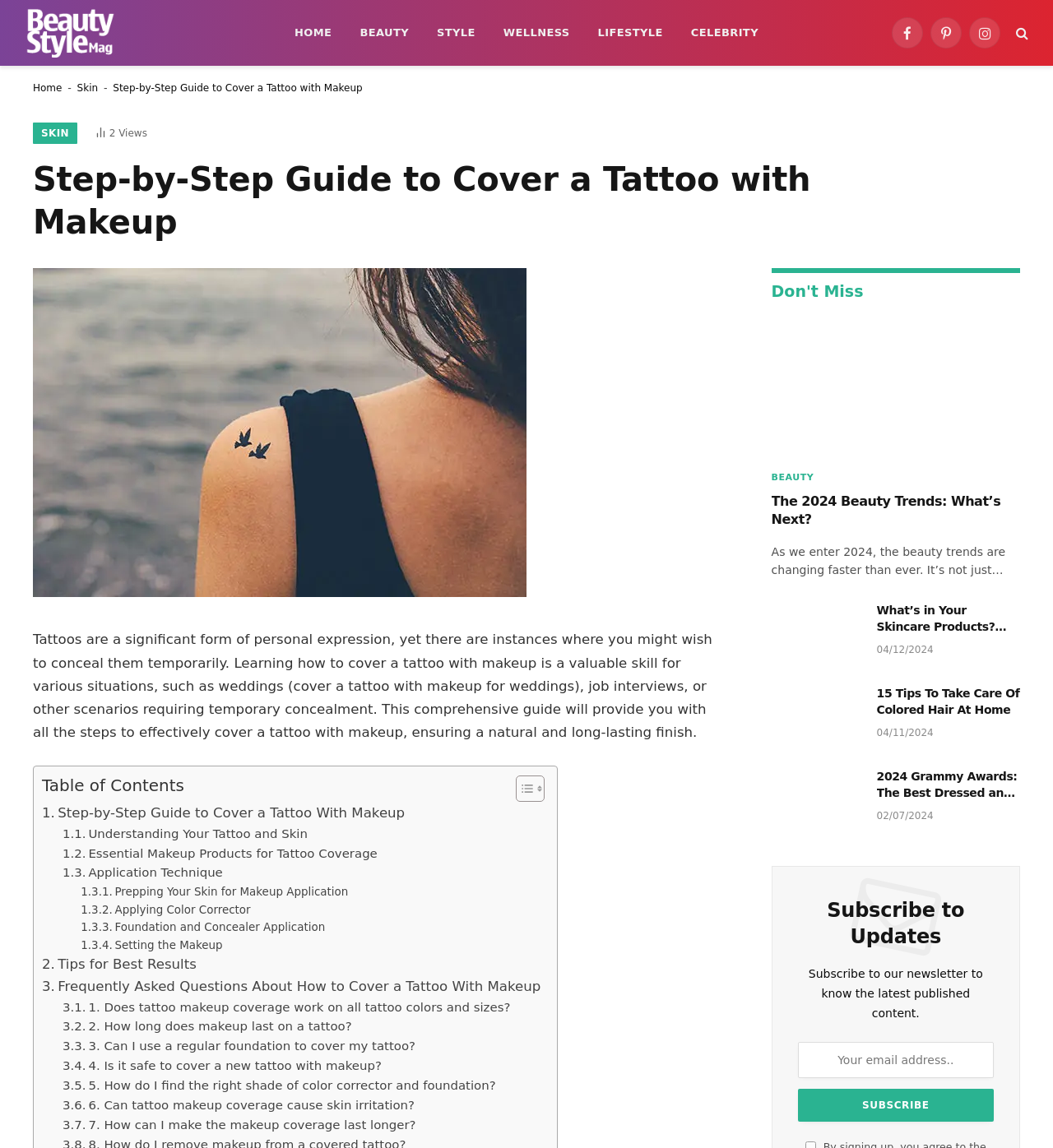Extract the bounding box coordinates for the UI element described by the text: "Application Technique". The coordinates should be in the form of [left, top, right, bottom] with values between 0 and 1.

[0.059, 0.752, 0.212, 0.77]